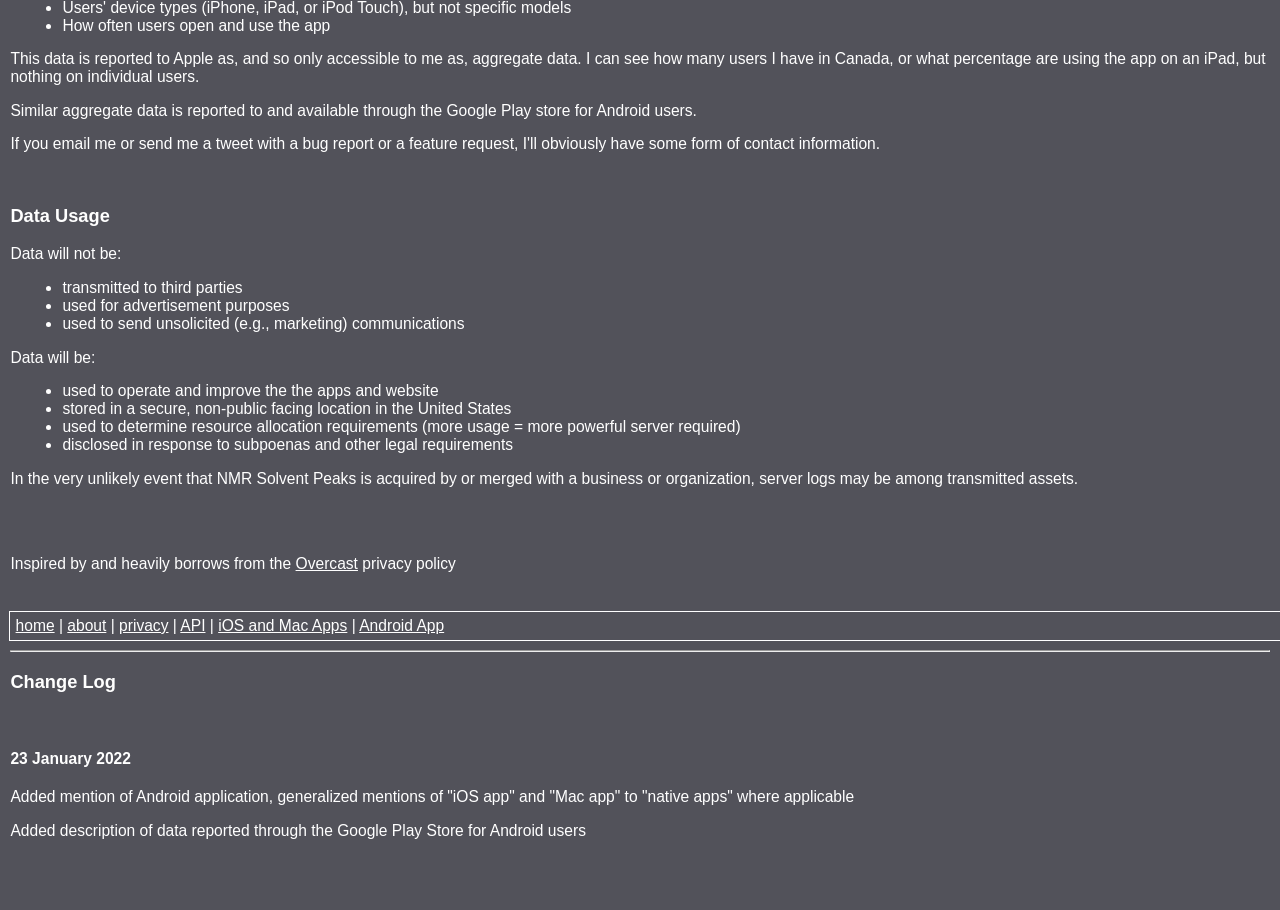Please determine the bounding box coordinates, formatted as (top-left x, top-left y, bottom-right x, bottom-right y), with all values as floating point numbers between 0 and 1. Identify the bounding box of the region described as: Android App

[0.216, 0.359, 0.267, 0.373]